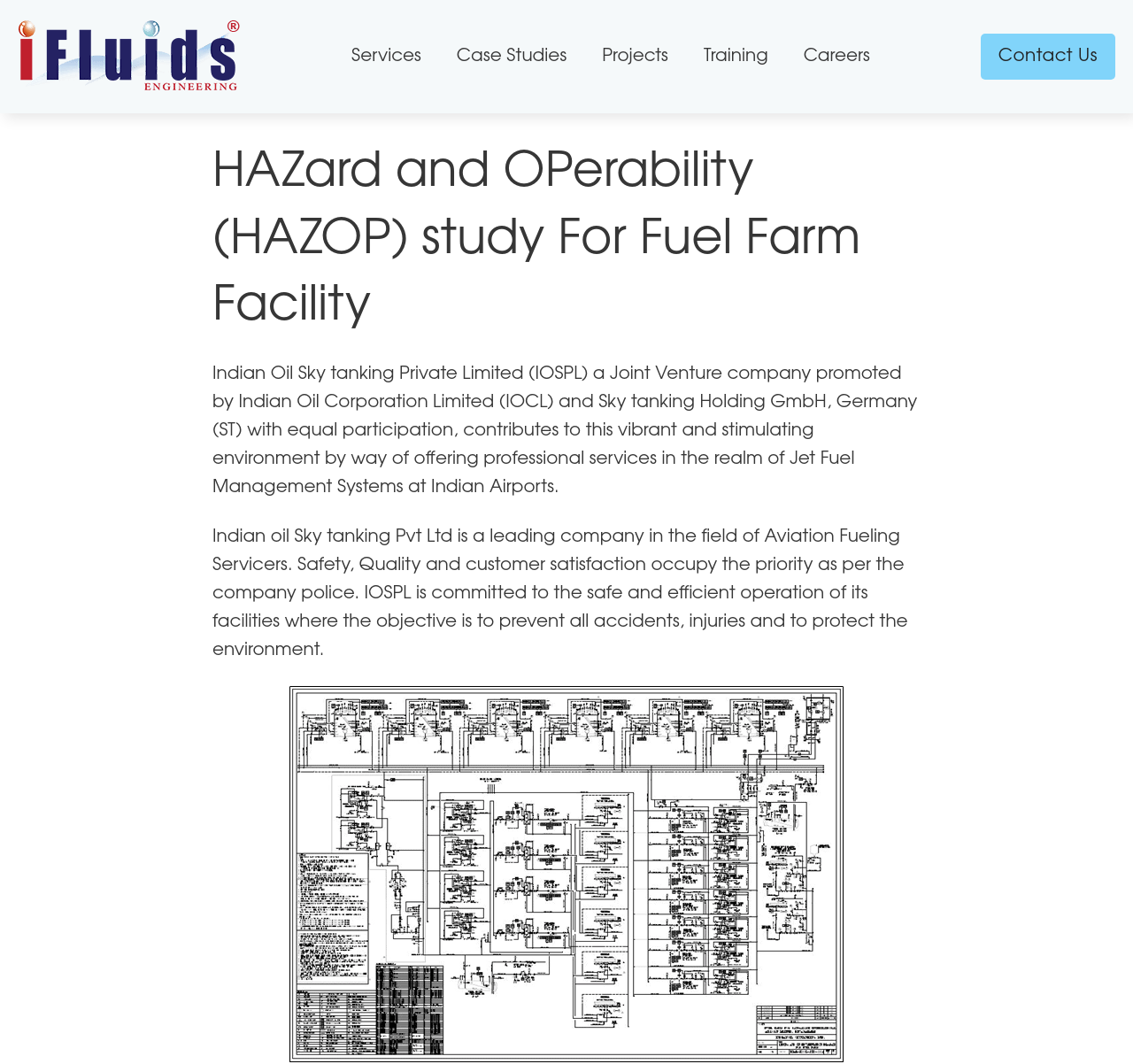Find the headline of the webpage and generate its text content.

HAZard and OPerability (HAZOP) study For Fuel Farm Facility